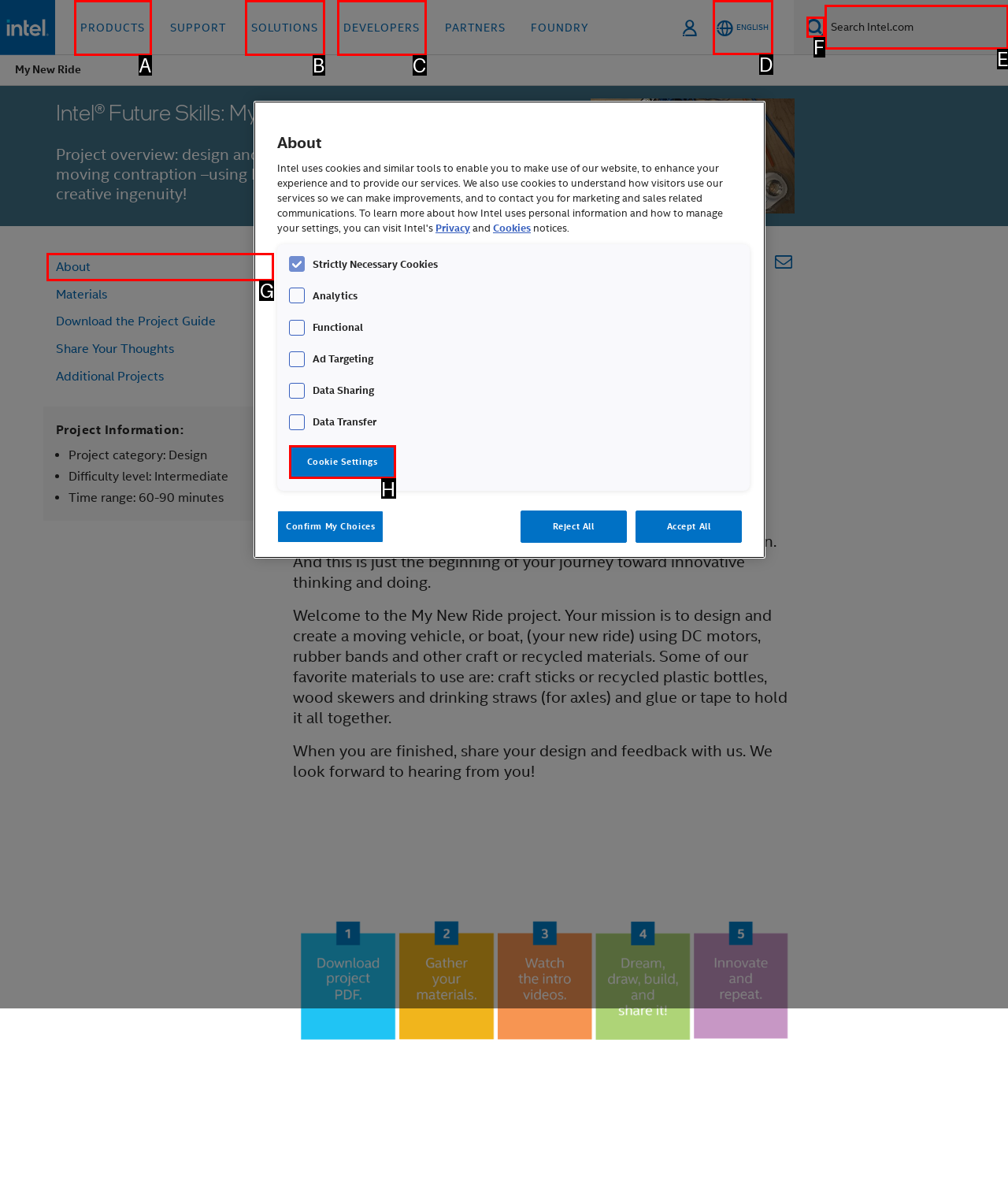Select the option that corresponds to the description: Search
Respond with the letter of the matching choice from the options provided.

F